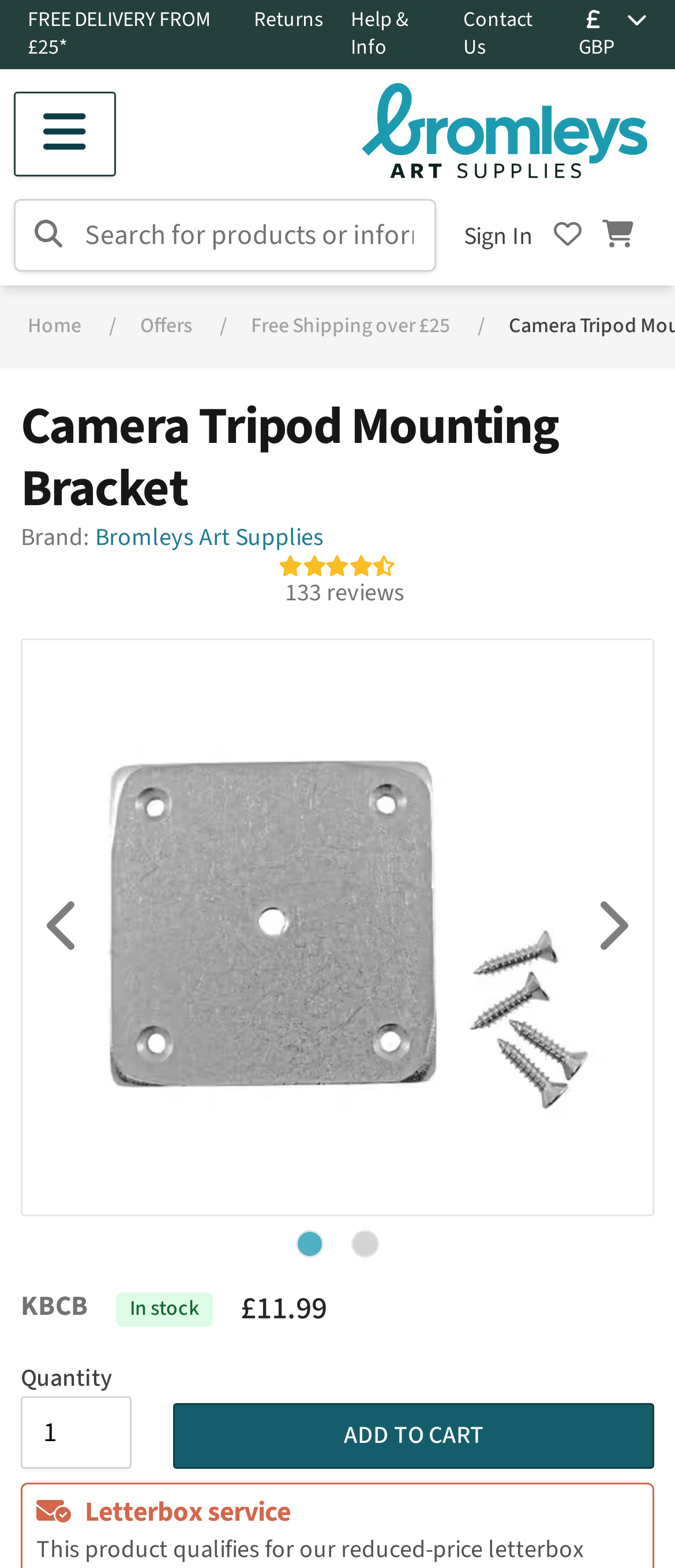Identify the bounding box coordinates of the area you need to click to perform the following instruction: "Switch to USD currency".

None